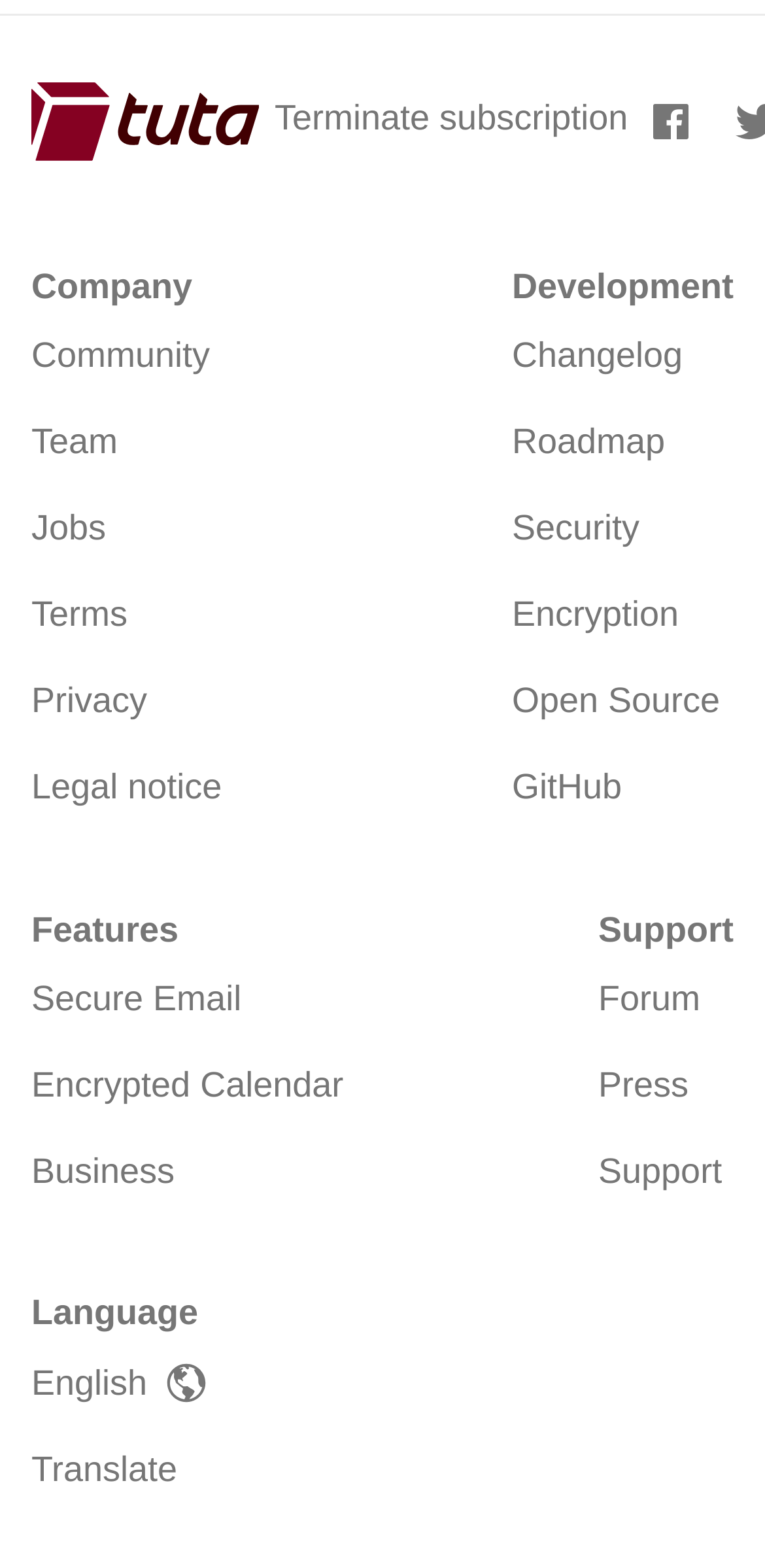Locate the coordinates of the bounding box for the clickable region that fulfills this instruction: "Click on Terminate subscription".

[0.359, 0.05, 0.821, 0.105]